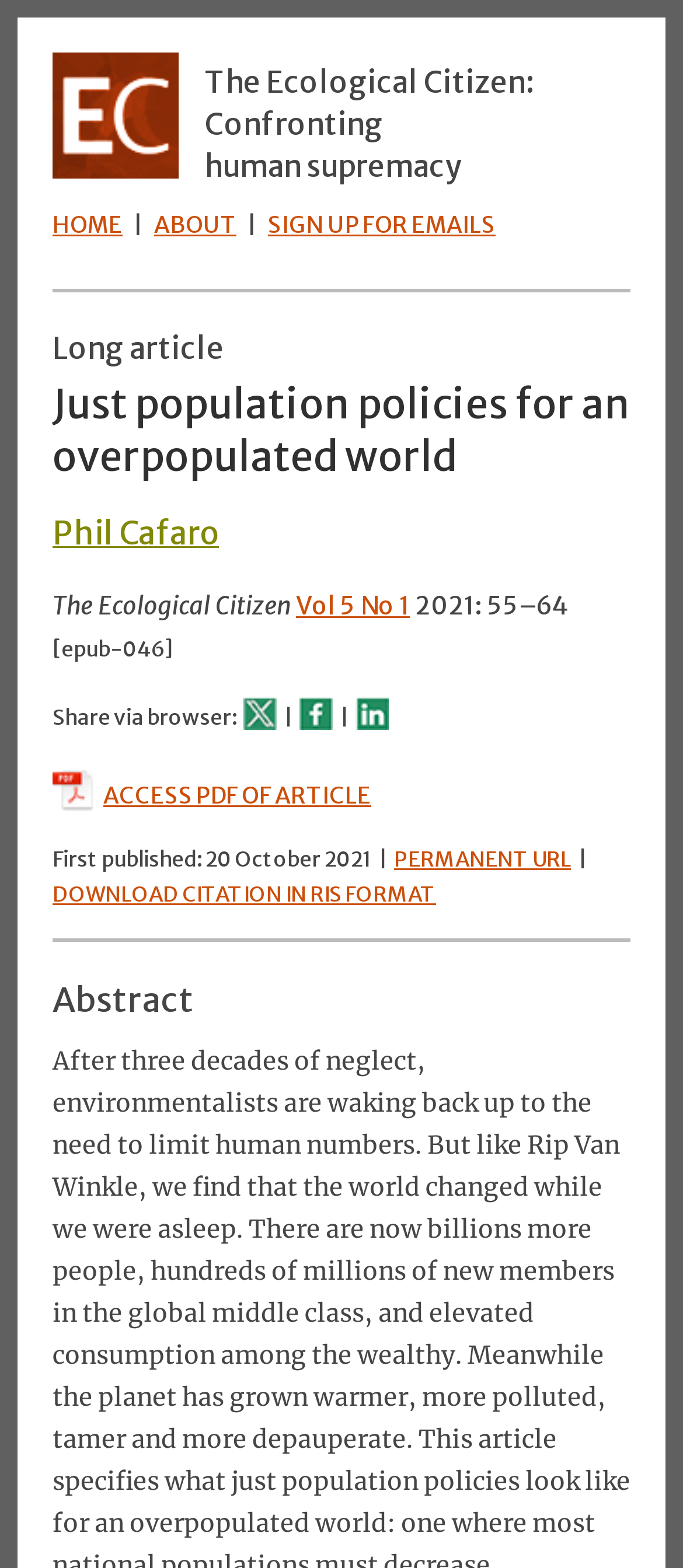Specify the bounding box coordinates of the area to click in order to execute this command: 'Click the HOME link'. The coordinates should consist of four float numbers ranging from 0 to 1, and should be formatted as [left, top, right, bottom].

[0.077, 0.134, 0.179, 0.153]